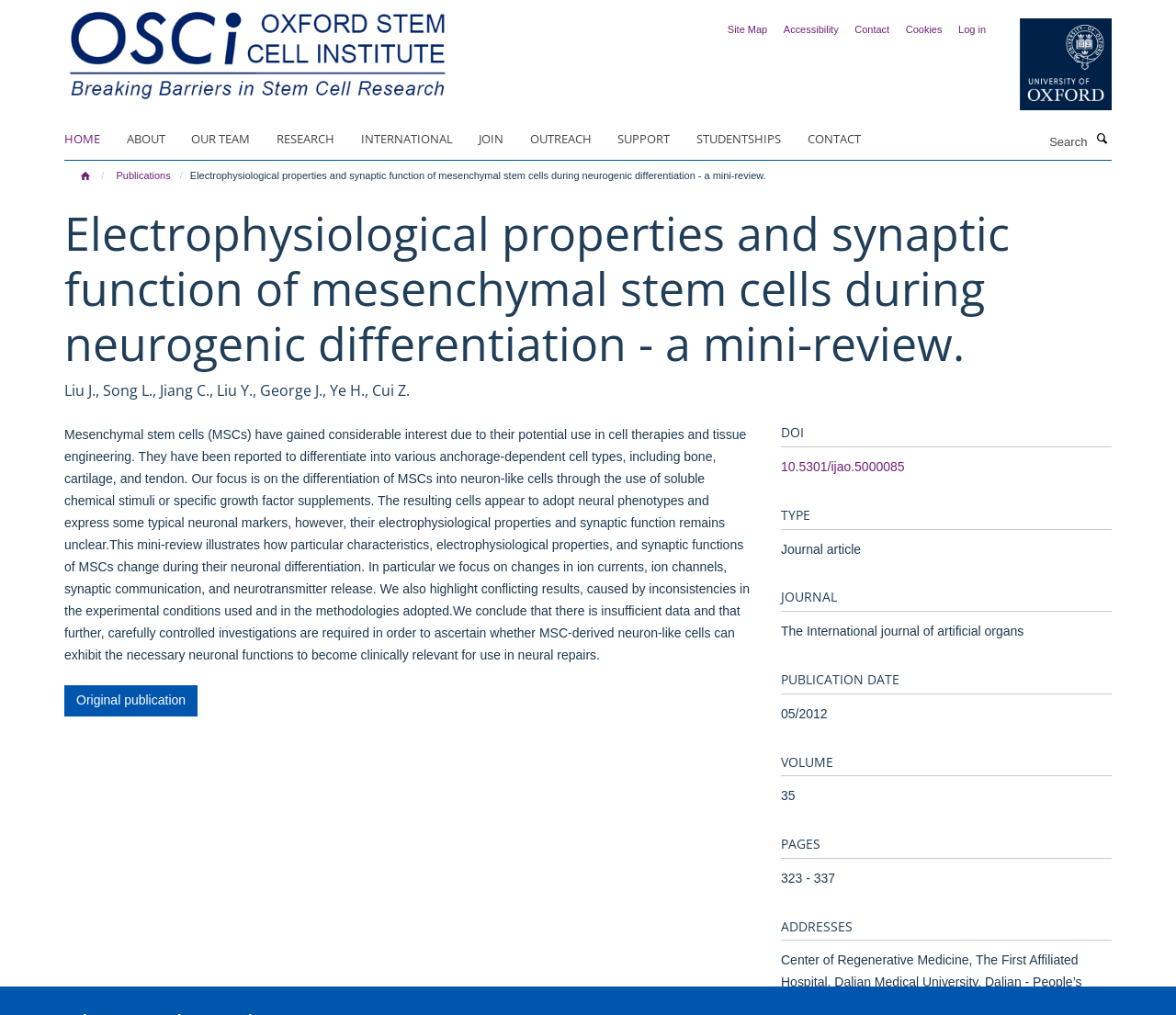Please specify the bounding box coordinates of the clickable region necessary for completing the following instruction: "Click the 'LIVE WORSHIP' link". The coordinates must consist of four float numbers between 0 and 1, i.e., [left, top, right, bottom].

None